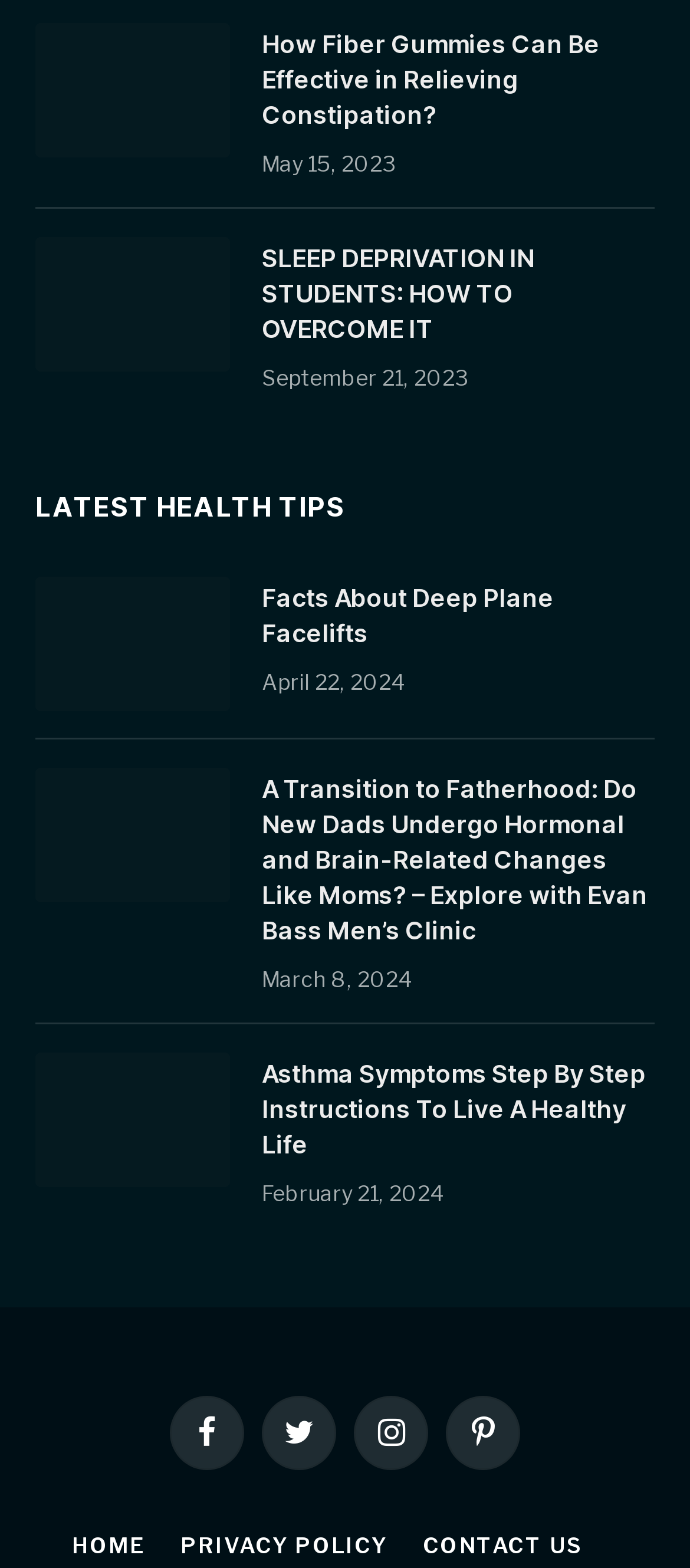How many articles are on the page?
Answer the question with a detailed and thorough explanation.

There are five articles on the page, each with a heading, link, and image, and they are arranged vertically on the page.